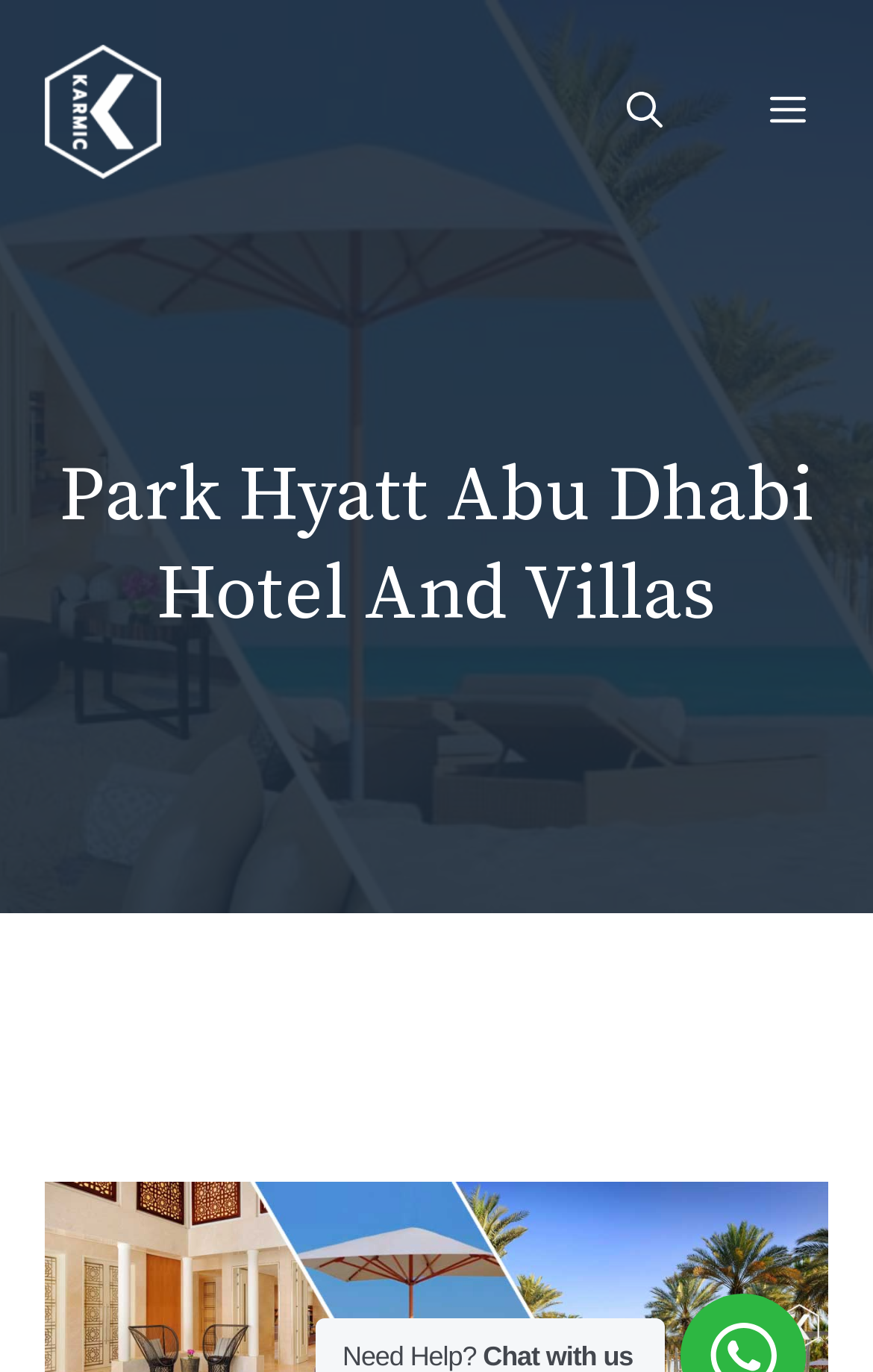Based on the element description: "Menu", identify the bounding box coordinates for this UI element. The coordinates must be four float numbers between 0 and 1, listed as [left, top, right, bottom].

[0.821, 0.016, 0.974, 0.147]